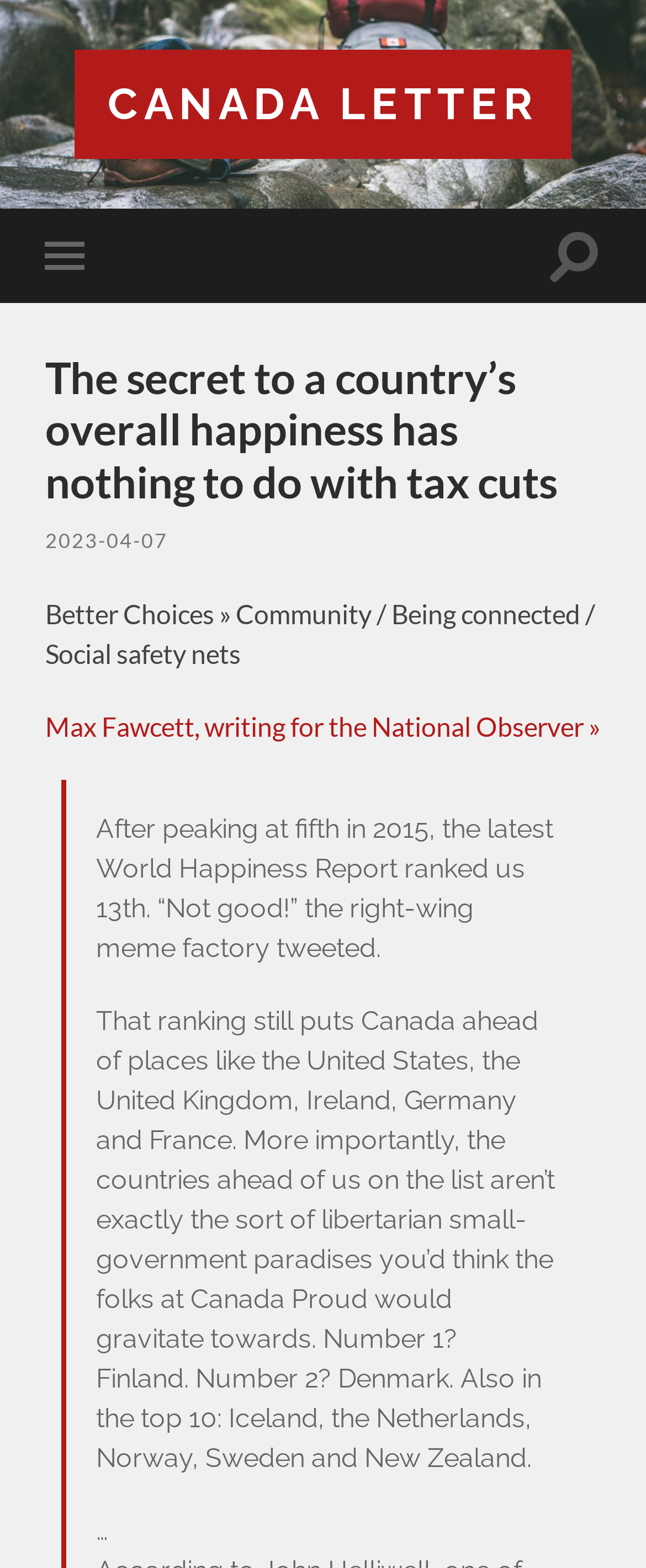What is the ranking of Canada in the latest World Happiness Report?
Examine the screenshot and reply with a single word or phrase.

13th